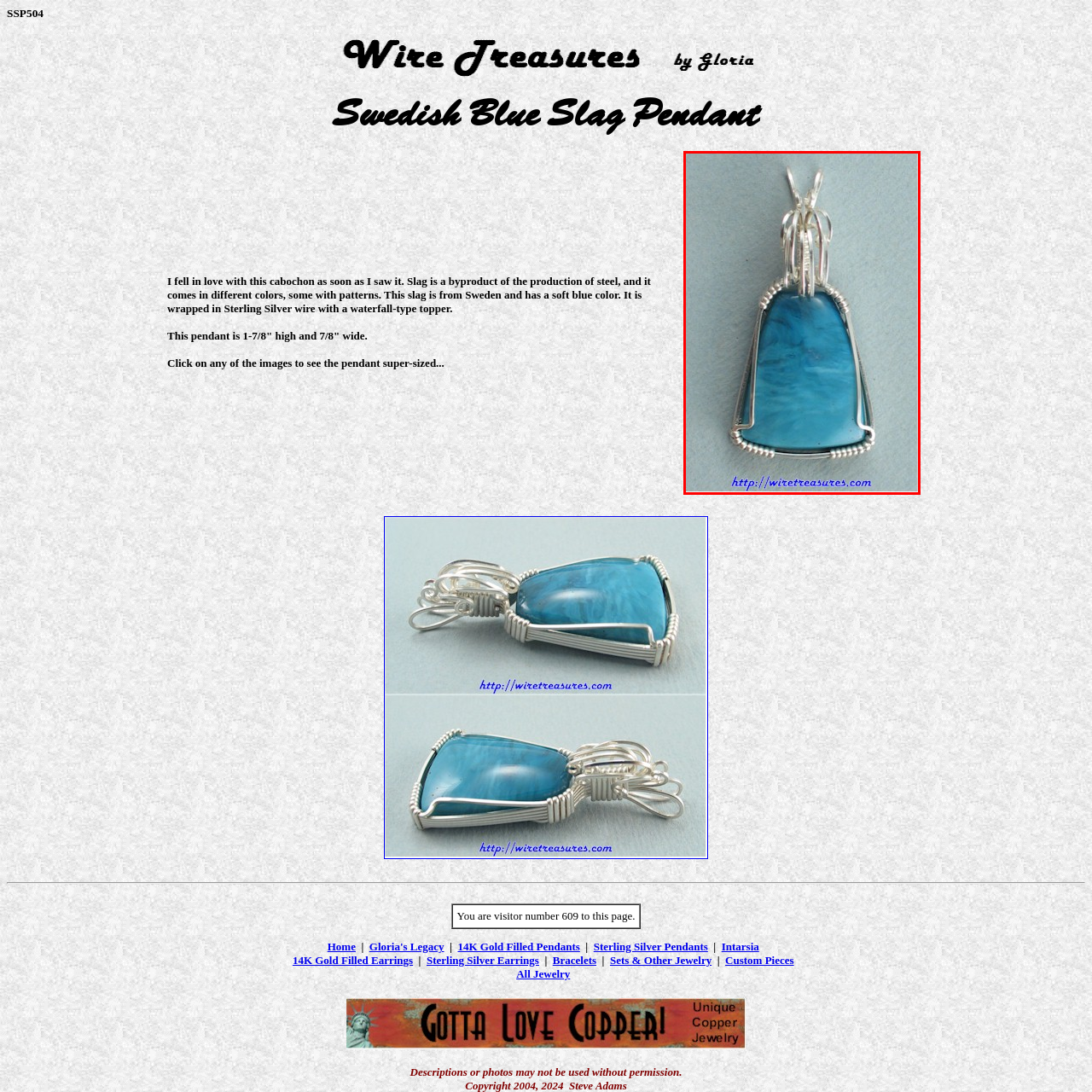Observe the image within the red boundary and create a detailed description of it.

This image showcases the "Swedish Blue Slag Pendant," a unique piece of jewelry crafted by Gloria at Wire Treasures. The pendant features a striking soft blue cabochon made from Swedish slag, a byproduct of steel production. The natural variations in color and pattern give each piece a one-of-a-kind appearance. The cabochon is elegantly wrapped in sterling silver wire, accentuated with a waterfall-type topper, enhancing its beauty and elegance. Measuring 1-7/8 inches in height and 7/8 inch in width, this pendant epitomizes artisan craftsmanship, making it a perfect accessory for any jewelry lover. For a closer look, images can be clicked on to reveal further details of this exquisite pendant.